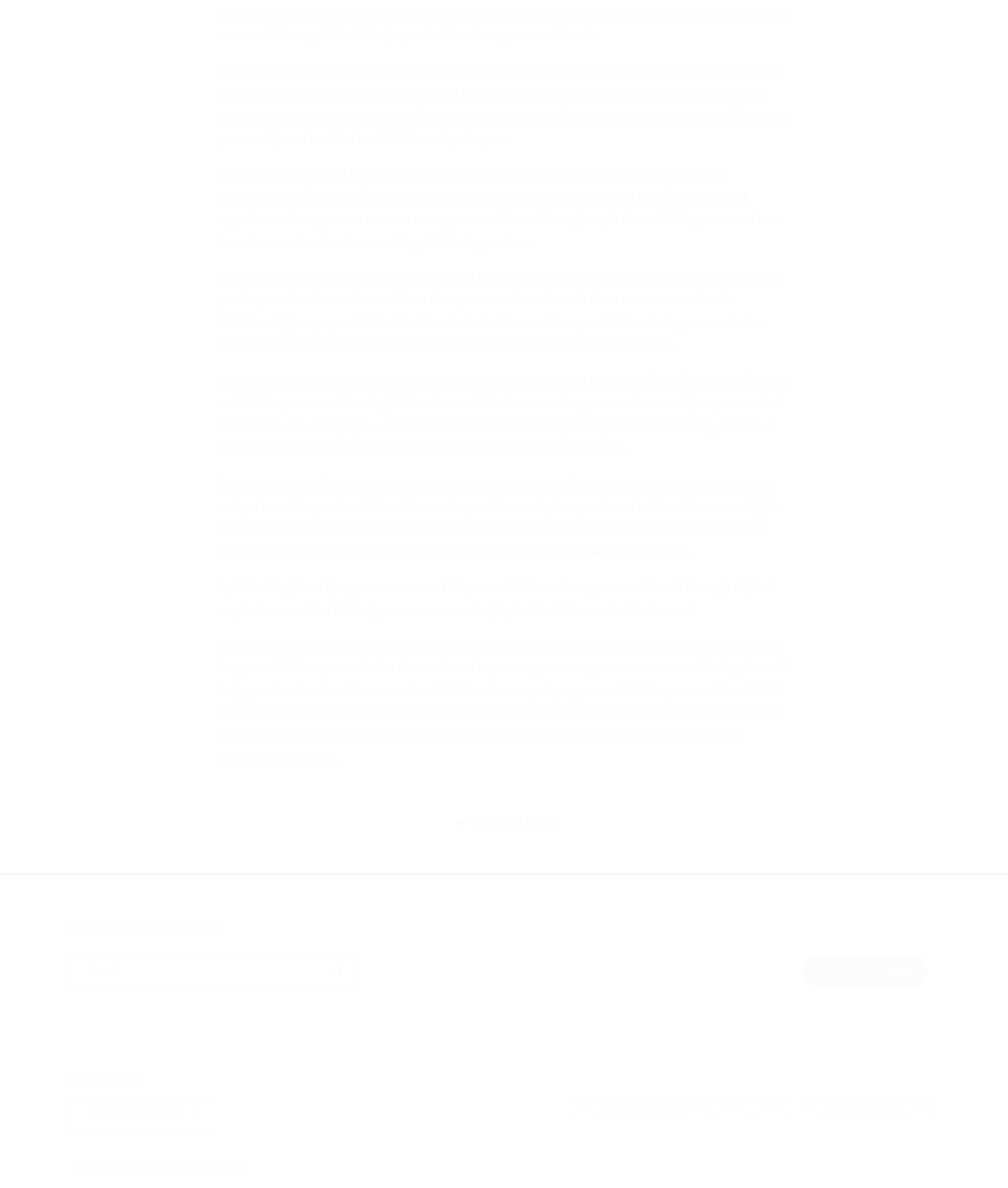Using the information in the image, could you please answer the following question in detail:
What is the copyright year of the website?

The static text element at the bottom of the webpage displays the copyright symbol followed by the year 2024, indicating that the website's copyright year is 2024.